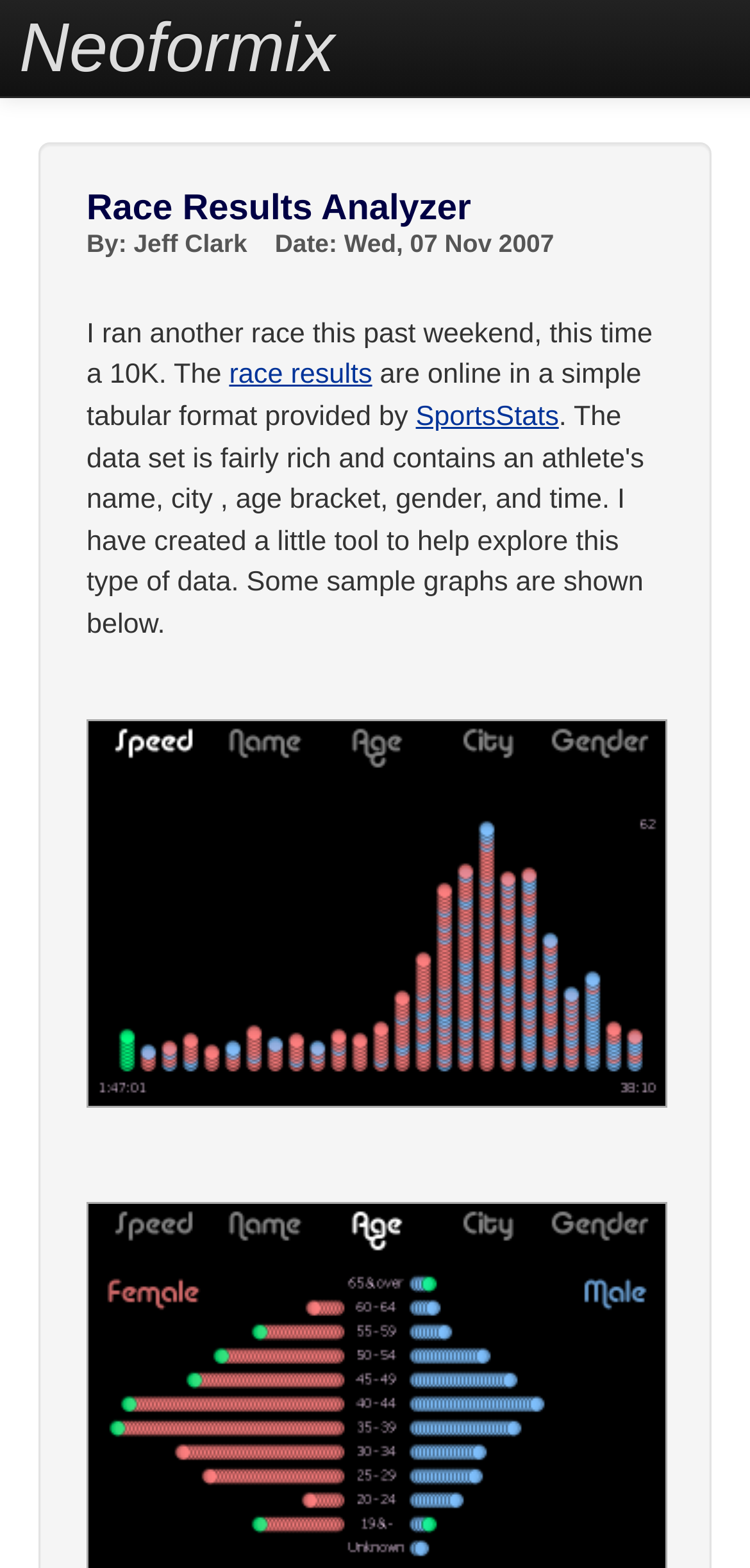Determine the bounding box for the UI element described here: "Apostolic Bible Polyglot".

None